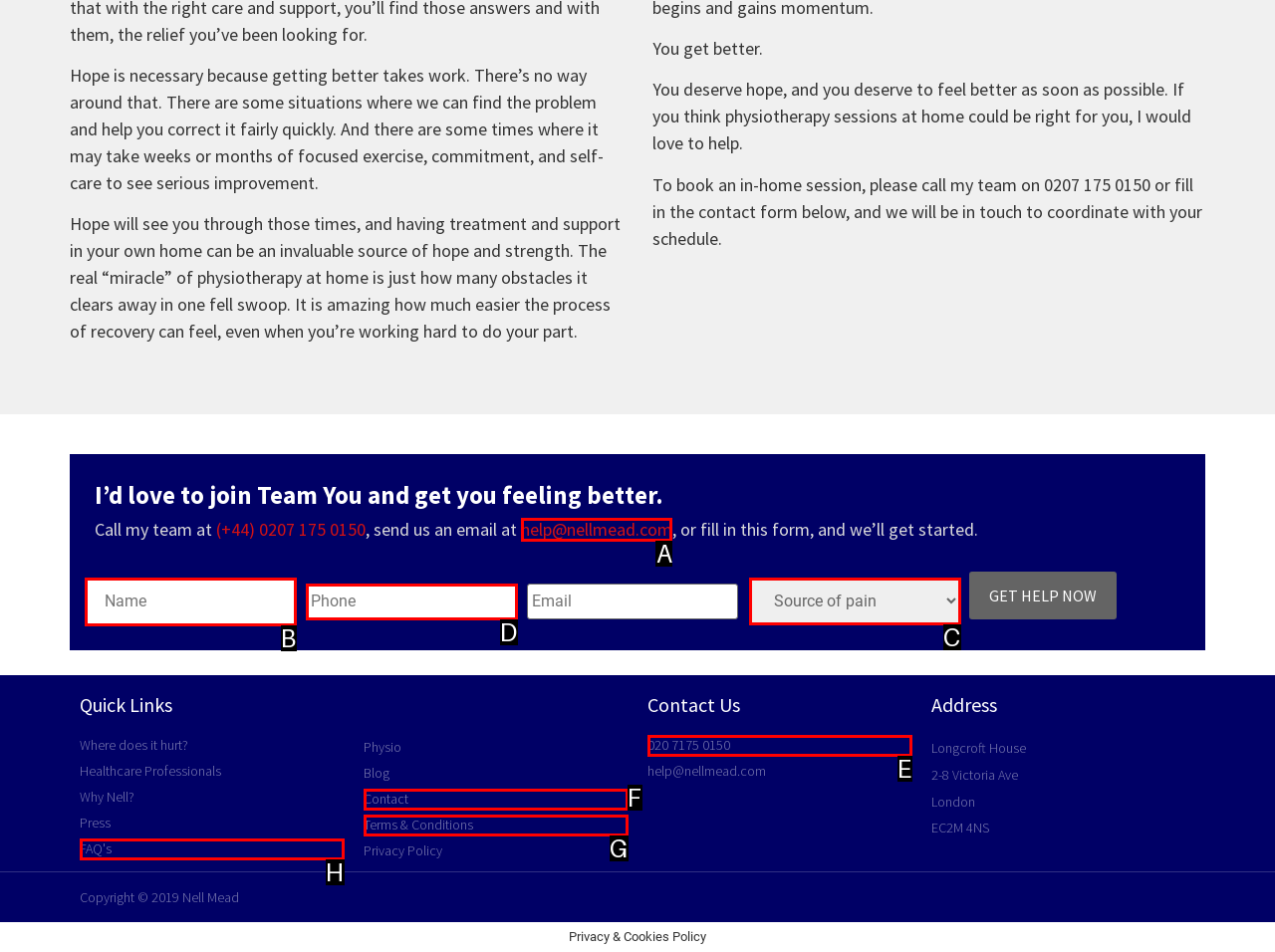From the given choices, which option should you click to complete this task: Send an email? Answer with the letter of the correct option.

A